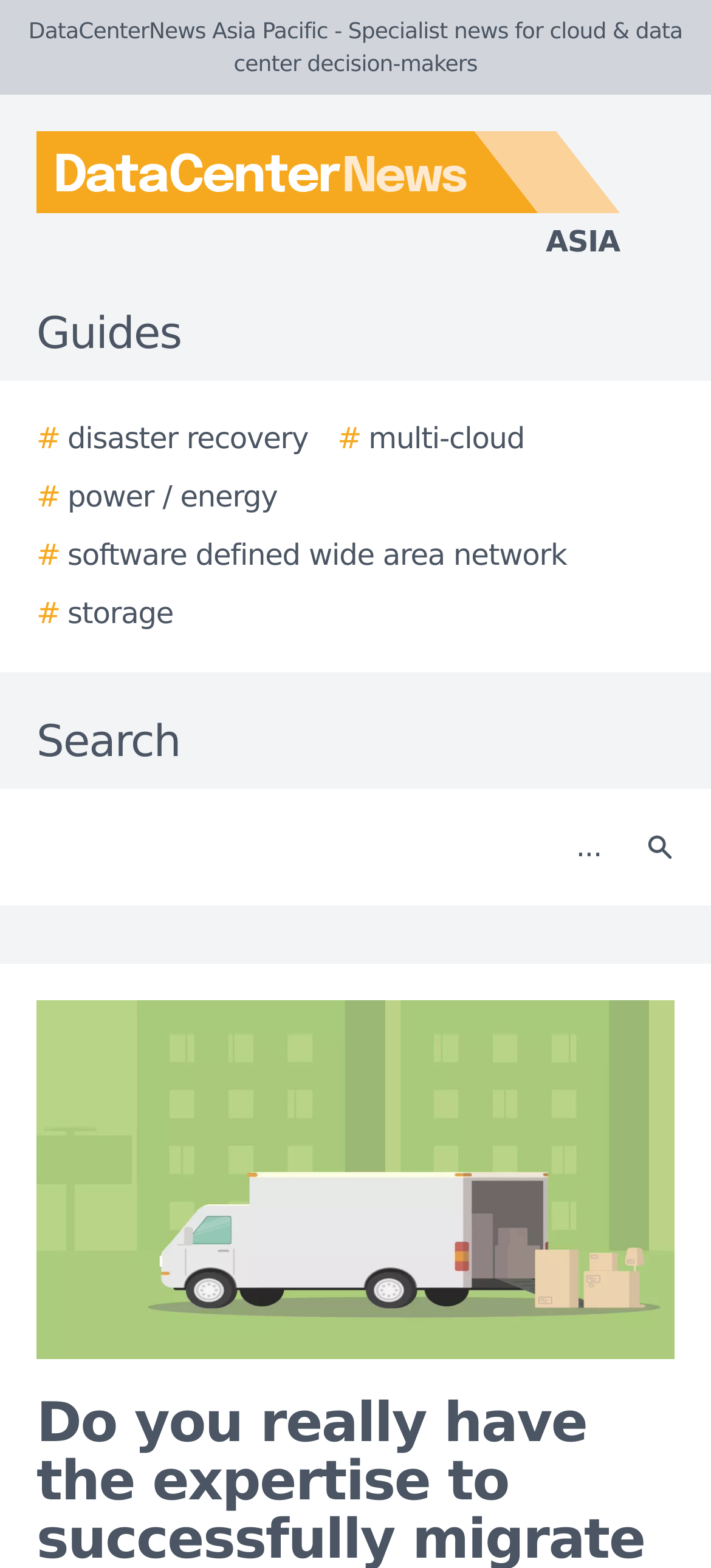Using the provided element description: "Fort St John AH0047", determine the bounding box coordinates of the corresponding UI element in the screenshot.

None